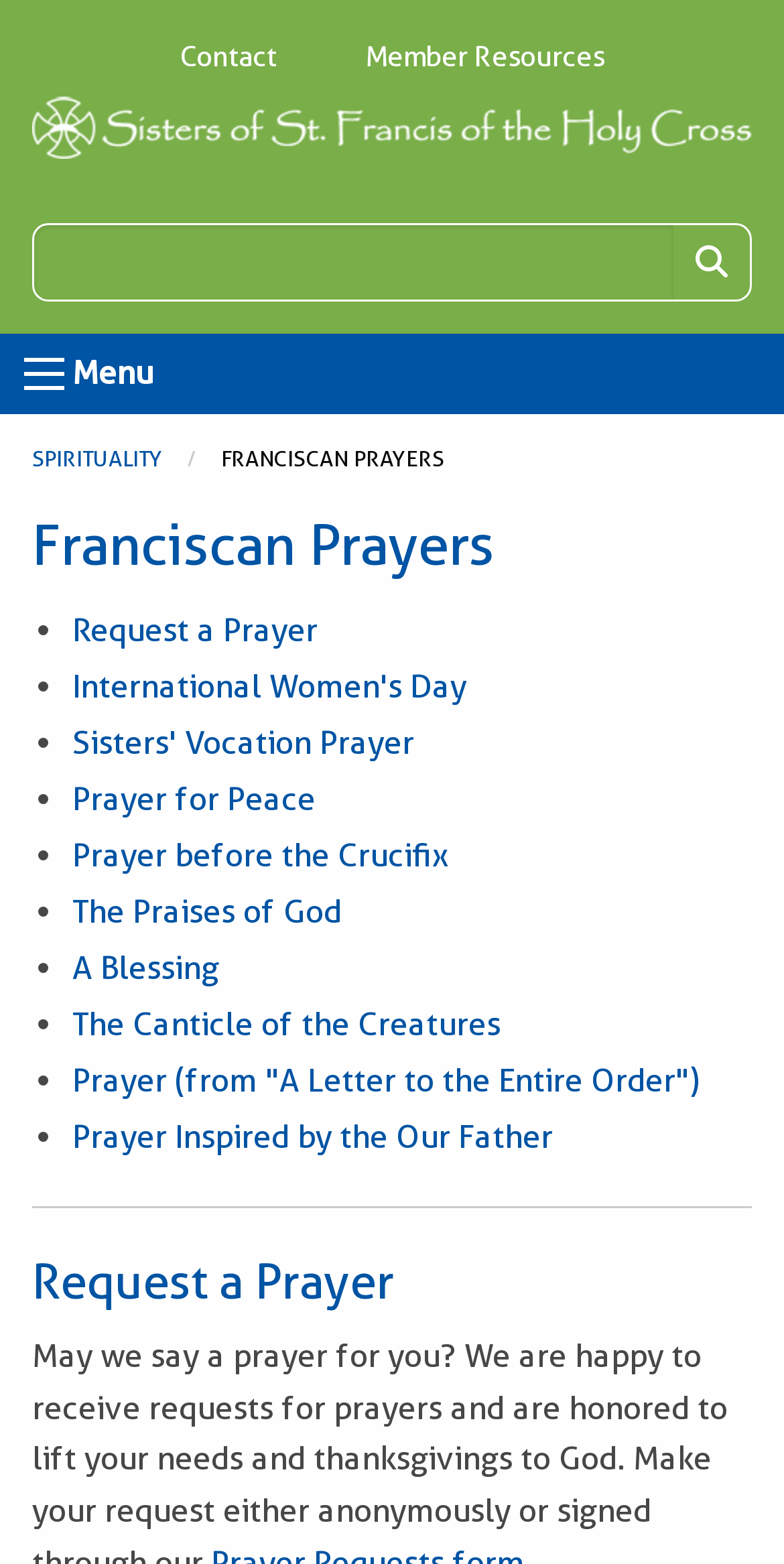What is the purpose of the search box?
Use the information from the image to give a detailed answer to the question.

The search box is located at the top of the webpage, and it allows users to search for specific content within the website. This suggests that the website has a large amount of content, and the search box is provided to help users quickly find what they are looking for.